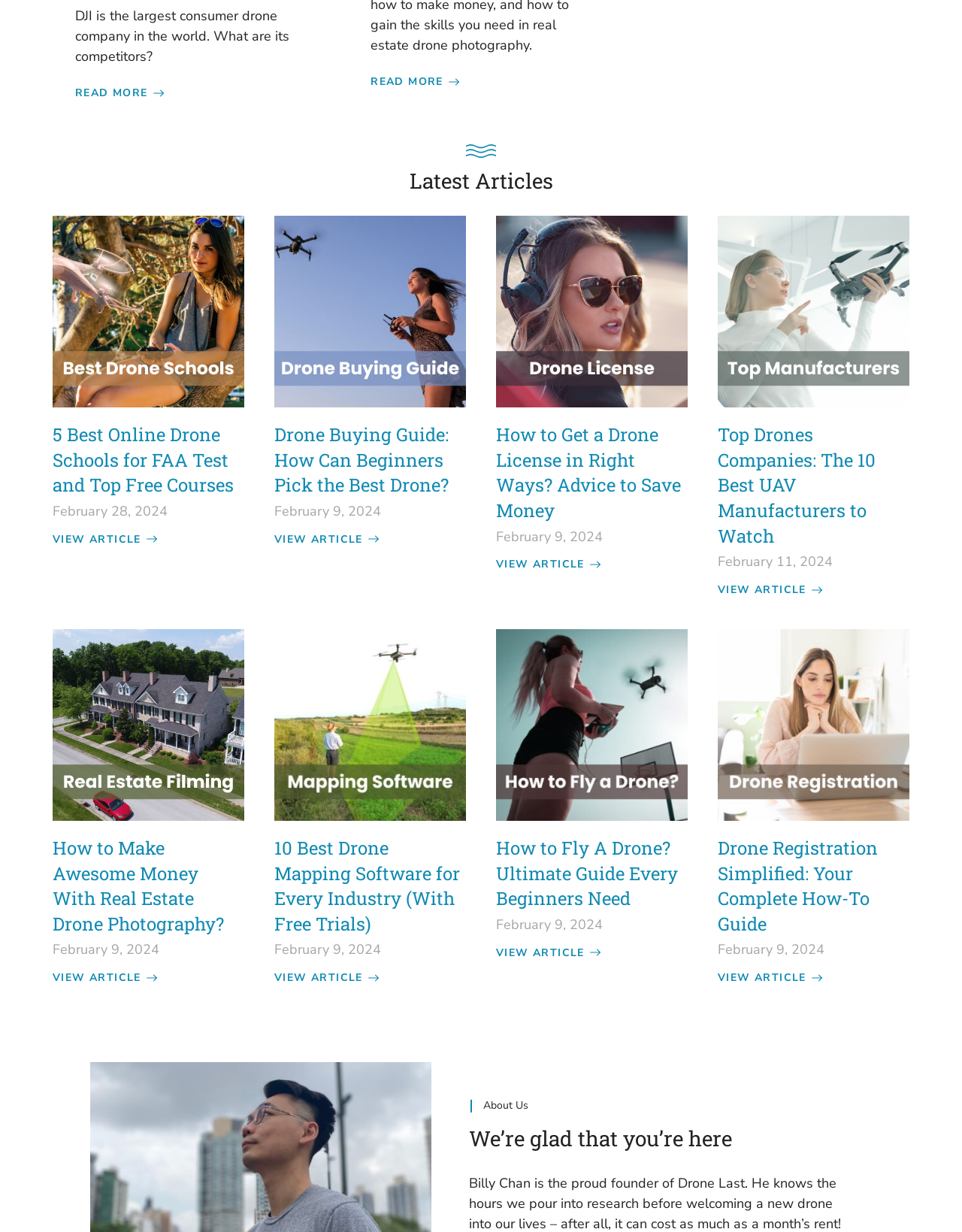On what date was the article 'How to Get a Drone License in Right Ways? Advice to Save Money' published?
Use the information from the image to give a detailed answer to the question.

The answer can be found by looking at the time element associated with the article 'How to Get a Drone License in Right Ways? Advice to Save Money'. The time element states 'February 9, 2024'.